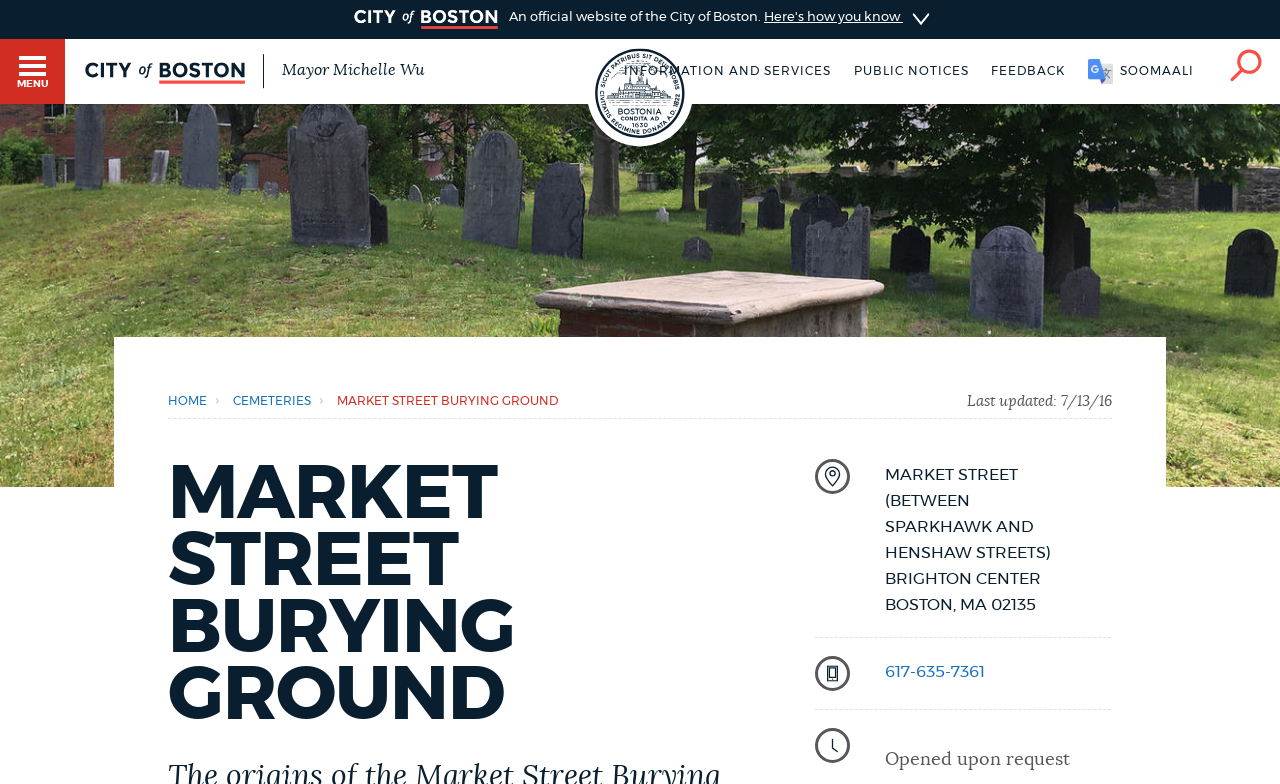Please answer the following question using a single word or phrase: 
What is the name of the mayor of Boston?

Michelle Wu